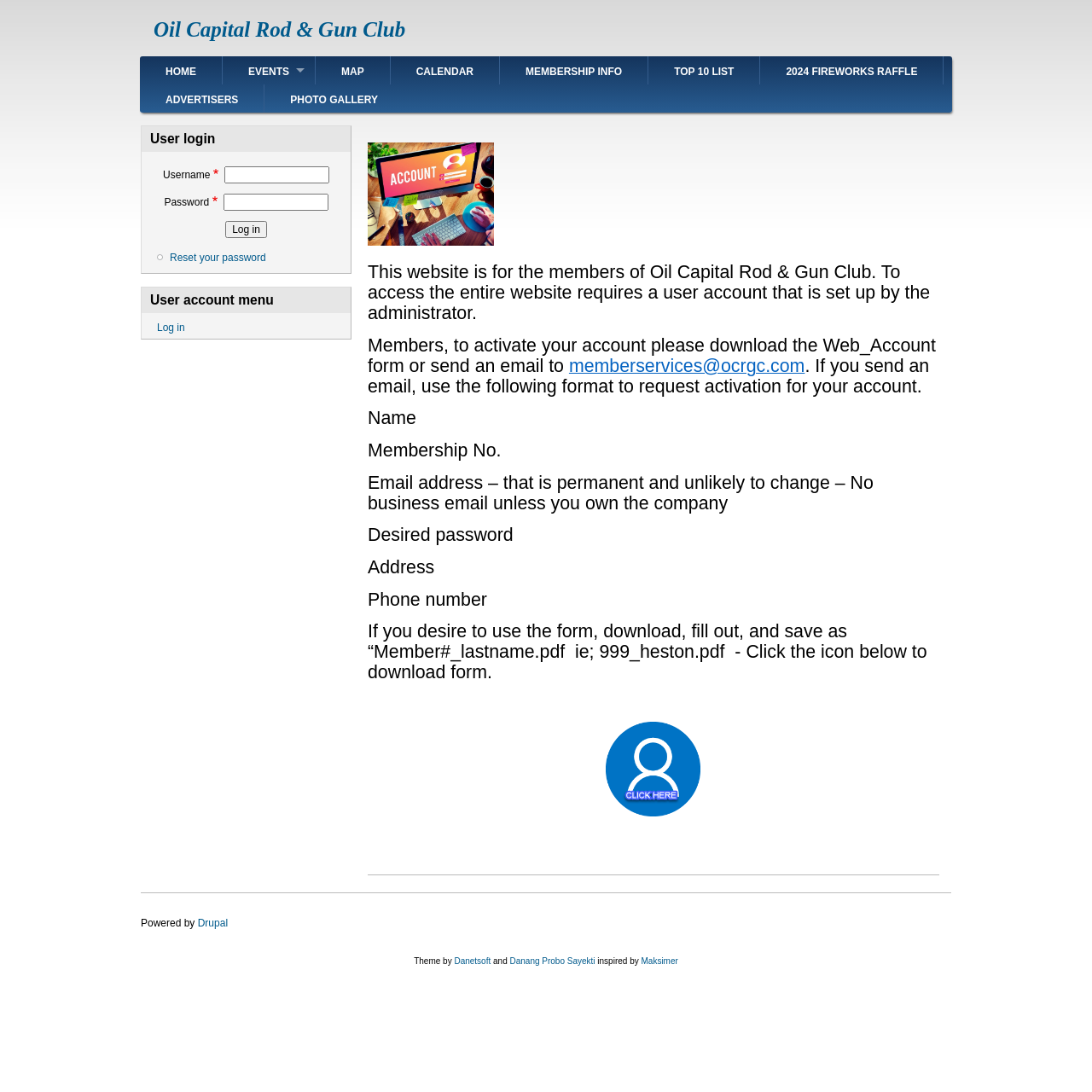Identify the bounding box coordinates of the clickable region required to complete the instruction: "Enter your first name". The coordinates should be given as four float numbers within the range of 0 and 1, i.e., [left, top, right, bottom].

None